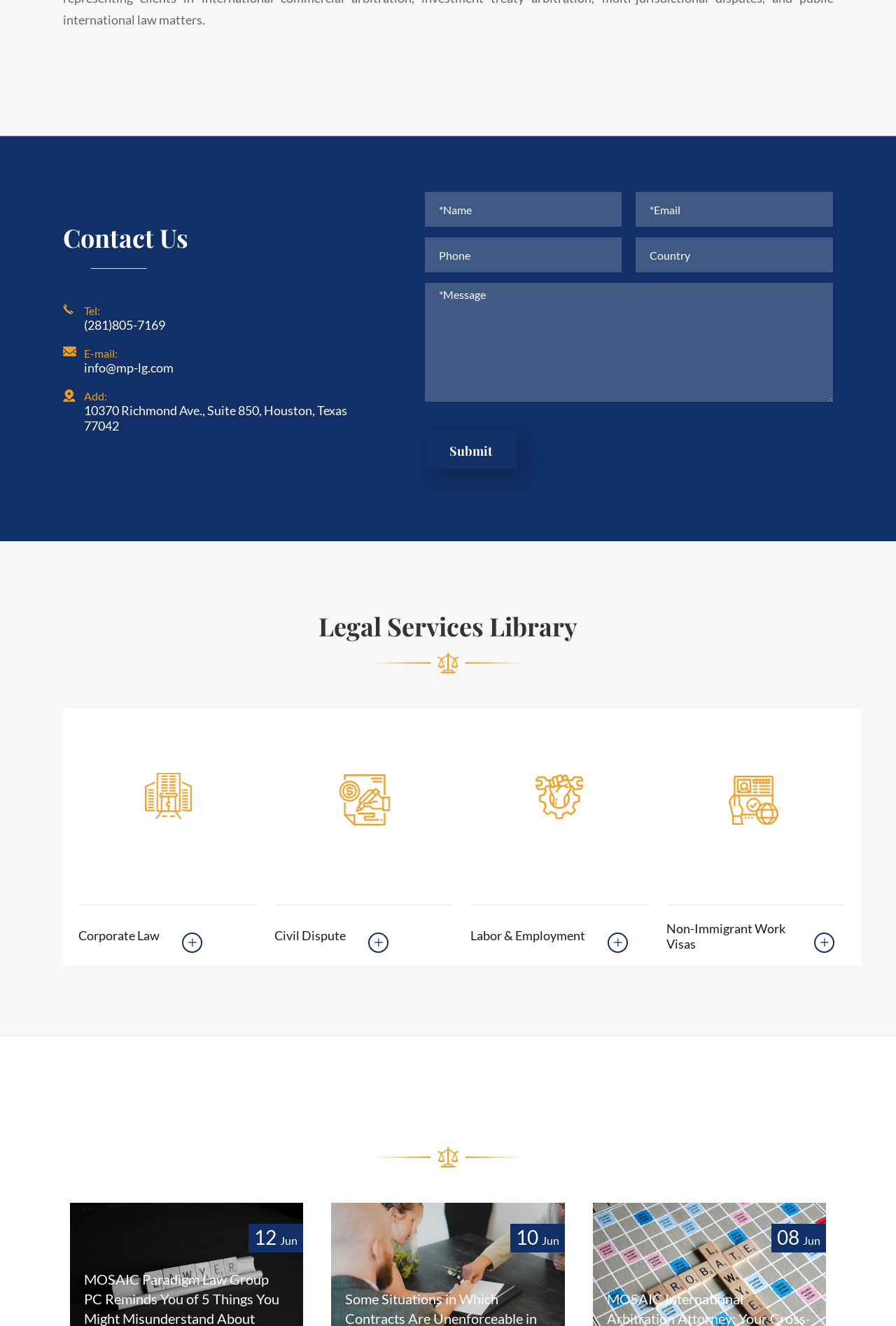Please specify the bounding box coordinates of the element that should be clicked to execute the given instruction: 'Click the 'Corporate Law' link'. Ensure the coordinates are four float numbers between 0 and 1, expressed as [left, top, right, bottom].

[0.088, 0.545, 0.288, 0.682]